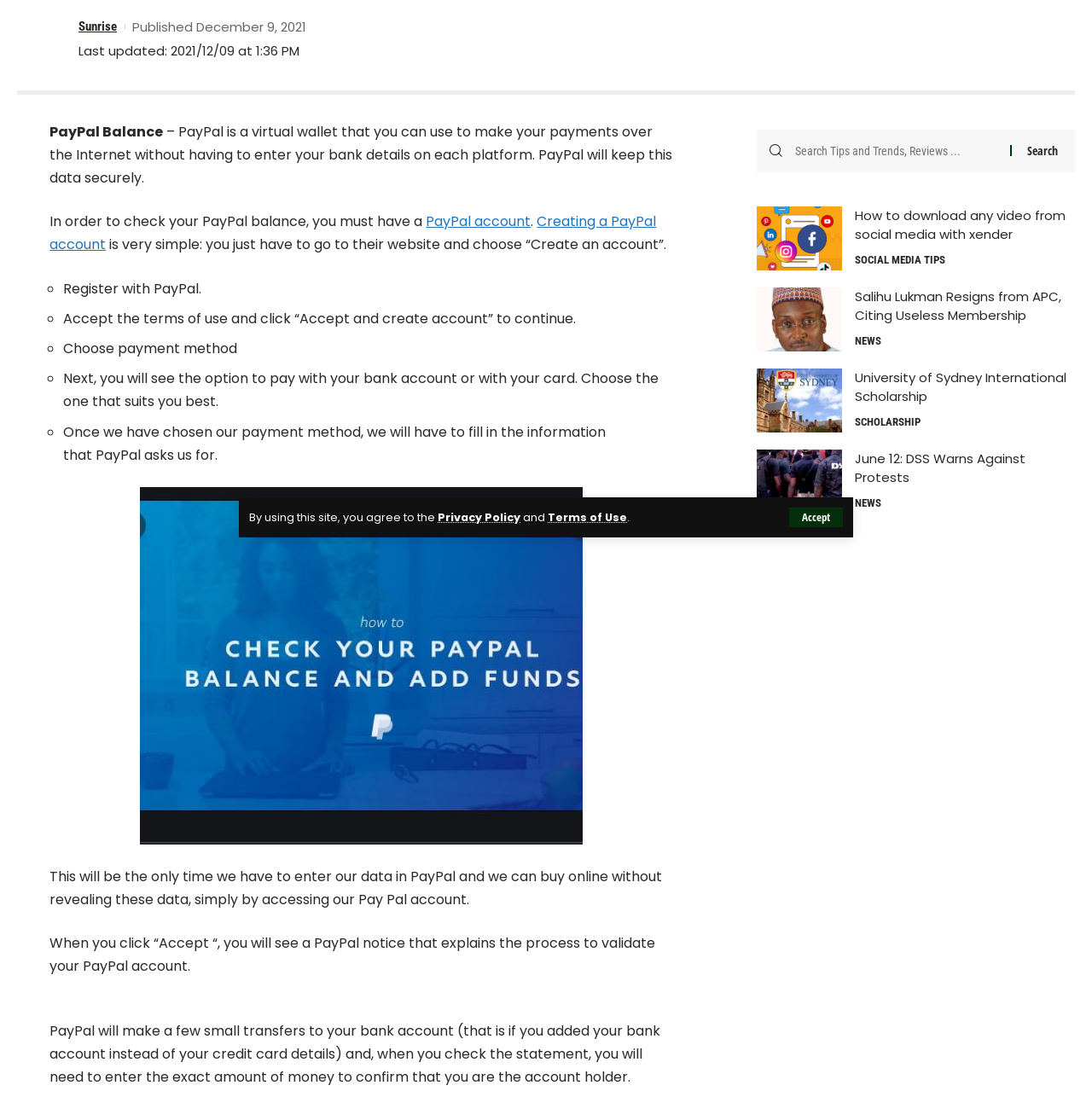Given the description "title="University of Sydney International Scholarship"", provide the bounding box coordinates of the corresponding UI element.

[0.693, 0.327, 0.771, 0.385]